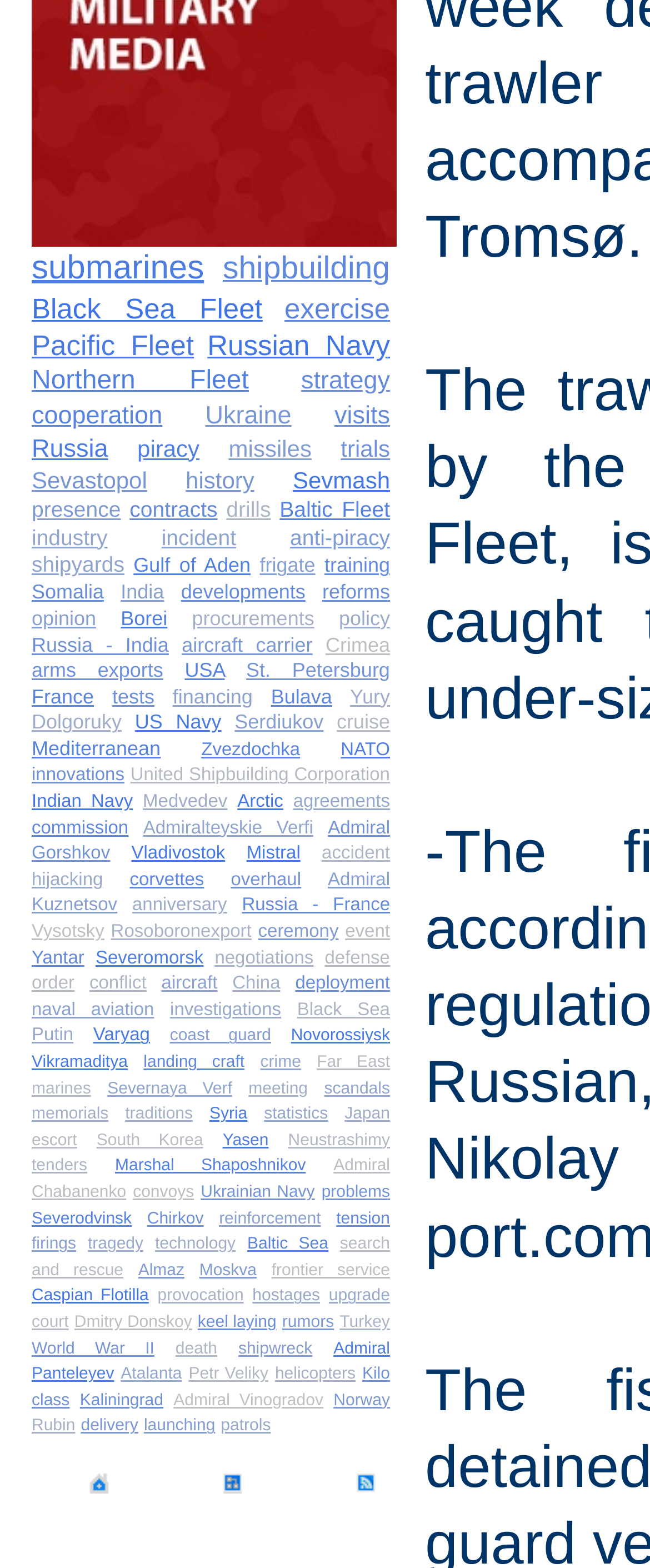Identify the bounding box coordinates of the specific part of the webpage to click to complete this instruction: "click submarines".

[0.049, 0.16, 0.314, 0.183]